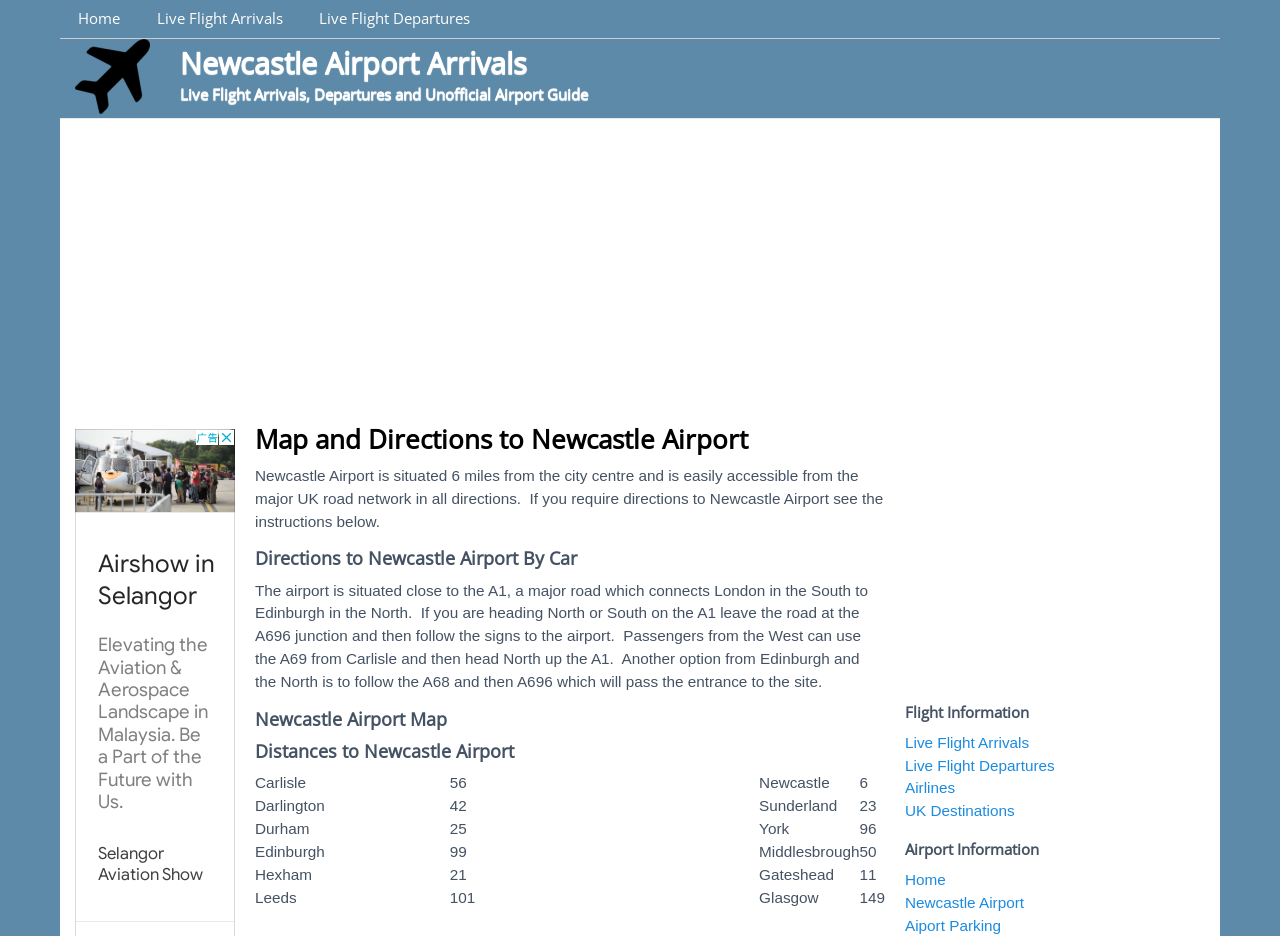What is the name of the road that connects London to Edinburgh?
Please use the image to provide a one-word or short phrase answer.

A1